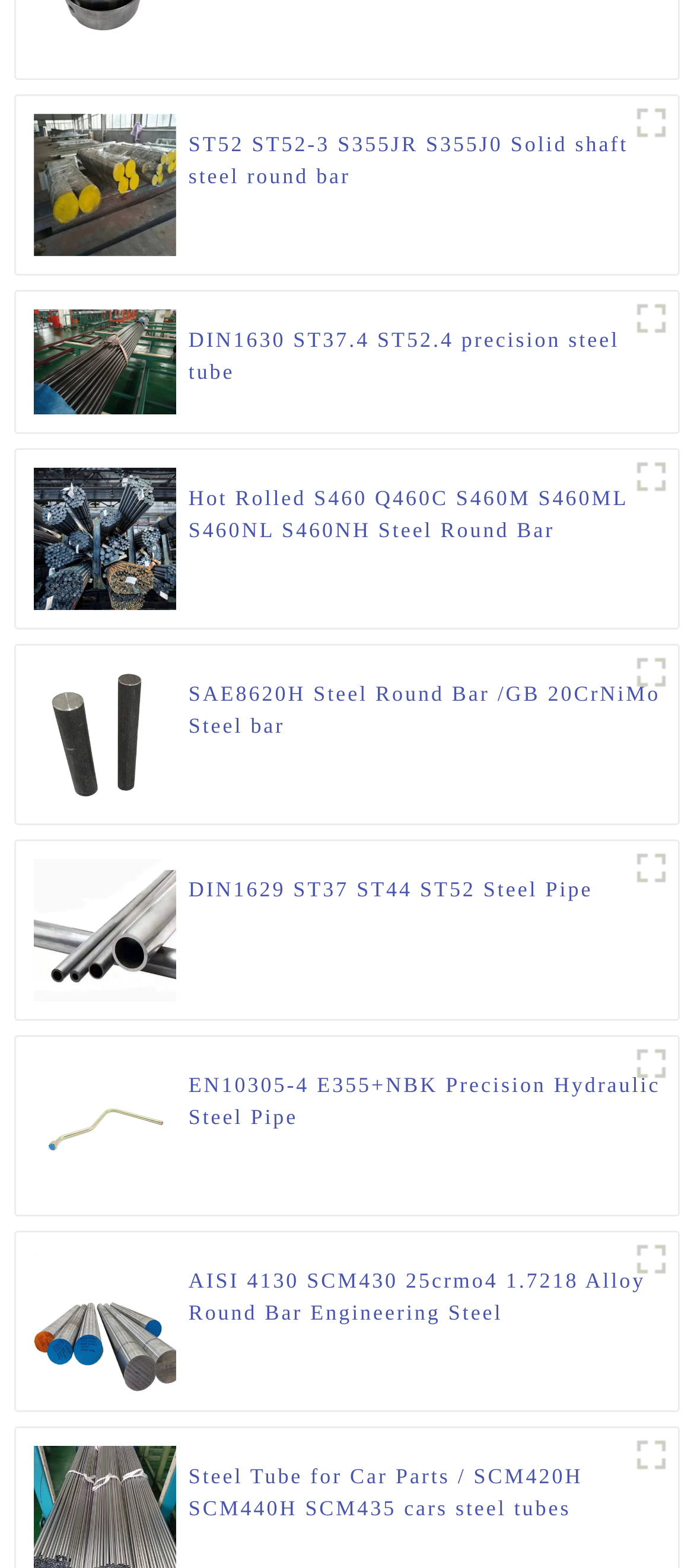Respond concisely with one word or phrase to the following query:
How many steel products are displayed?

9